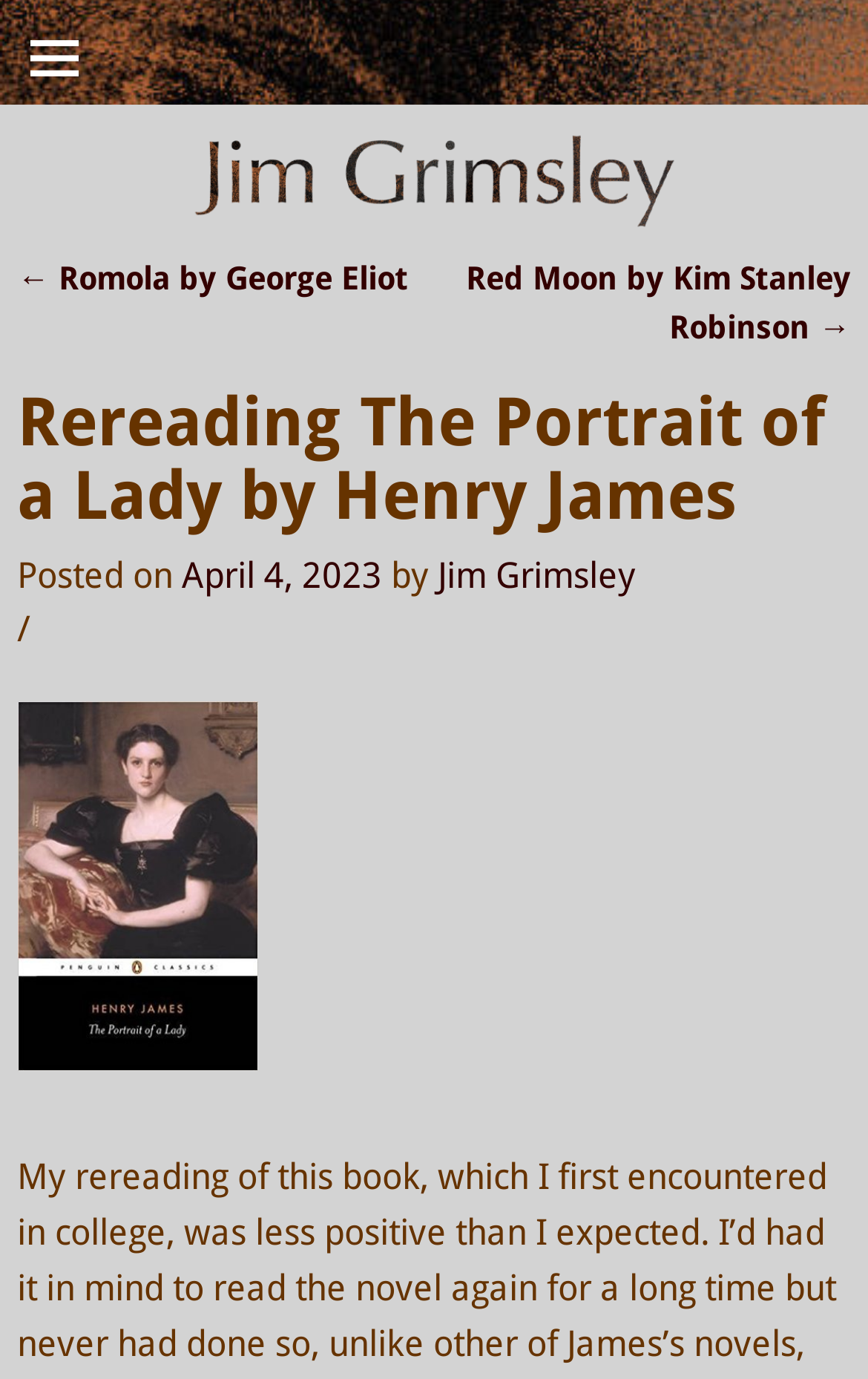Give an in-depth explanation of the webpage layout and content.

The webpage appears to be a blog post about rereading "The Portrait of a Lady" by Henry James, written by Jim Grimsley. At the top of the page, there is a navigation section with two links, "← Romola by George Eliot" and "Red Moon by Kim Stanley Robinson →", which are positioned side by side, with the first link on the left and the second link on the right.

Below the navigation section, there is a header that spans the entire width of the page, containing the title "Rereading The Portrait of a Lady by Henry James" in a larger font size. Underneath the title, there is a section with the post's metadata, including the text "Posted on", a link to the date "April 4, 2023", and the author's name "Jim Grimsley", all aligned to the left.

To the right of the metadata section, there is a vertical separator, represented by a forward slash "/". Below the metadata section, there is a large figure or image that takes up most of the page's width. At the bottom of the image, there is a link, but its purpose is unclear.

Overall, the webpage has a simple and clean layout, with a focus on the blog post's content and metadata.